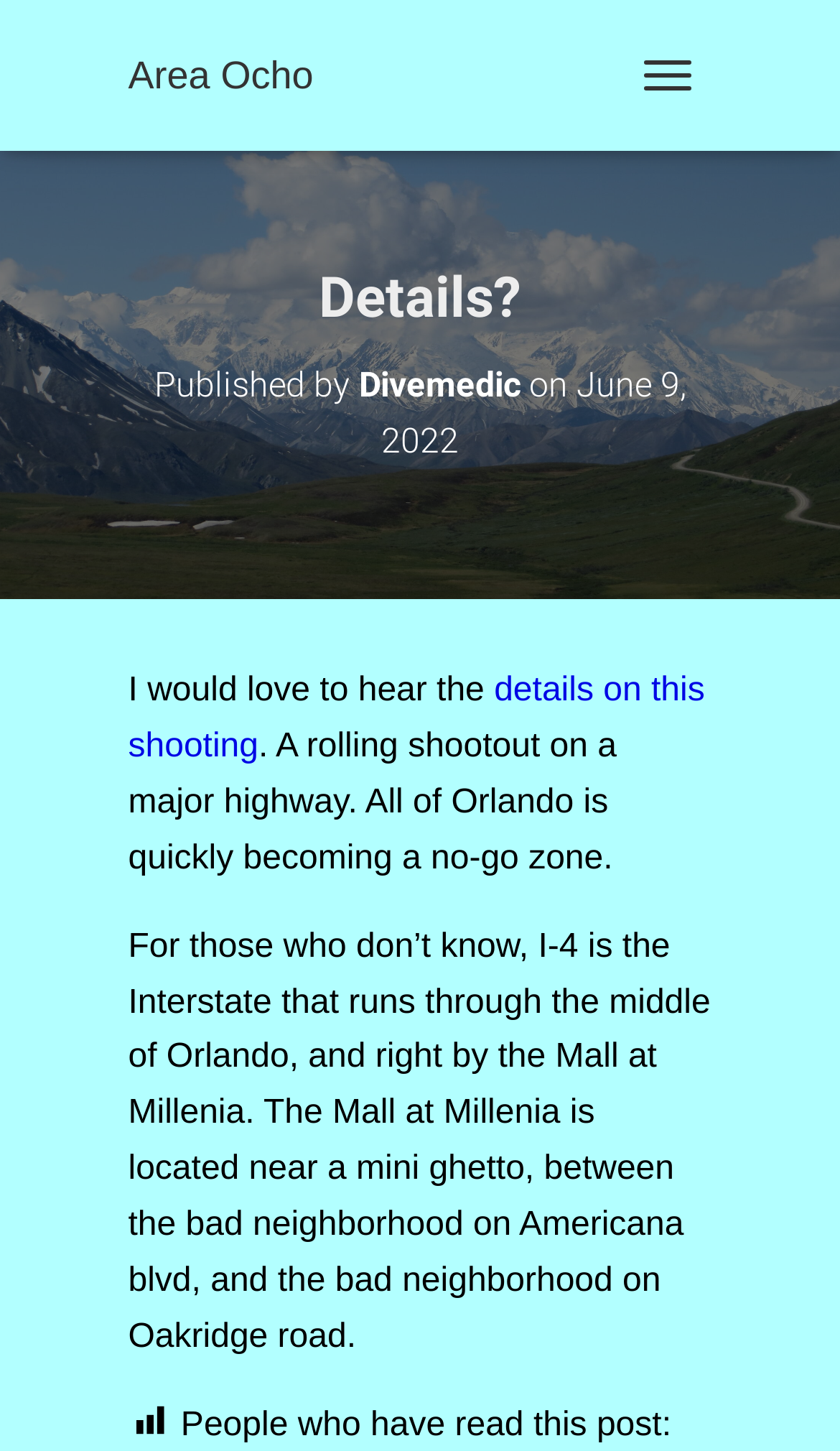Please look at the image and answer the question with a detailed explanation: What is the location mentioned in the article?

The location 'Orlando' is mentioned in the text 'A rolling shootout on a major highway. All of Orlando is quickly becoming a no-go zone.' which is a sub-element of the root element.